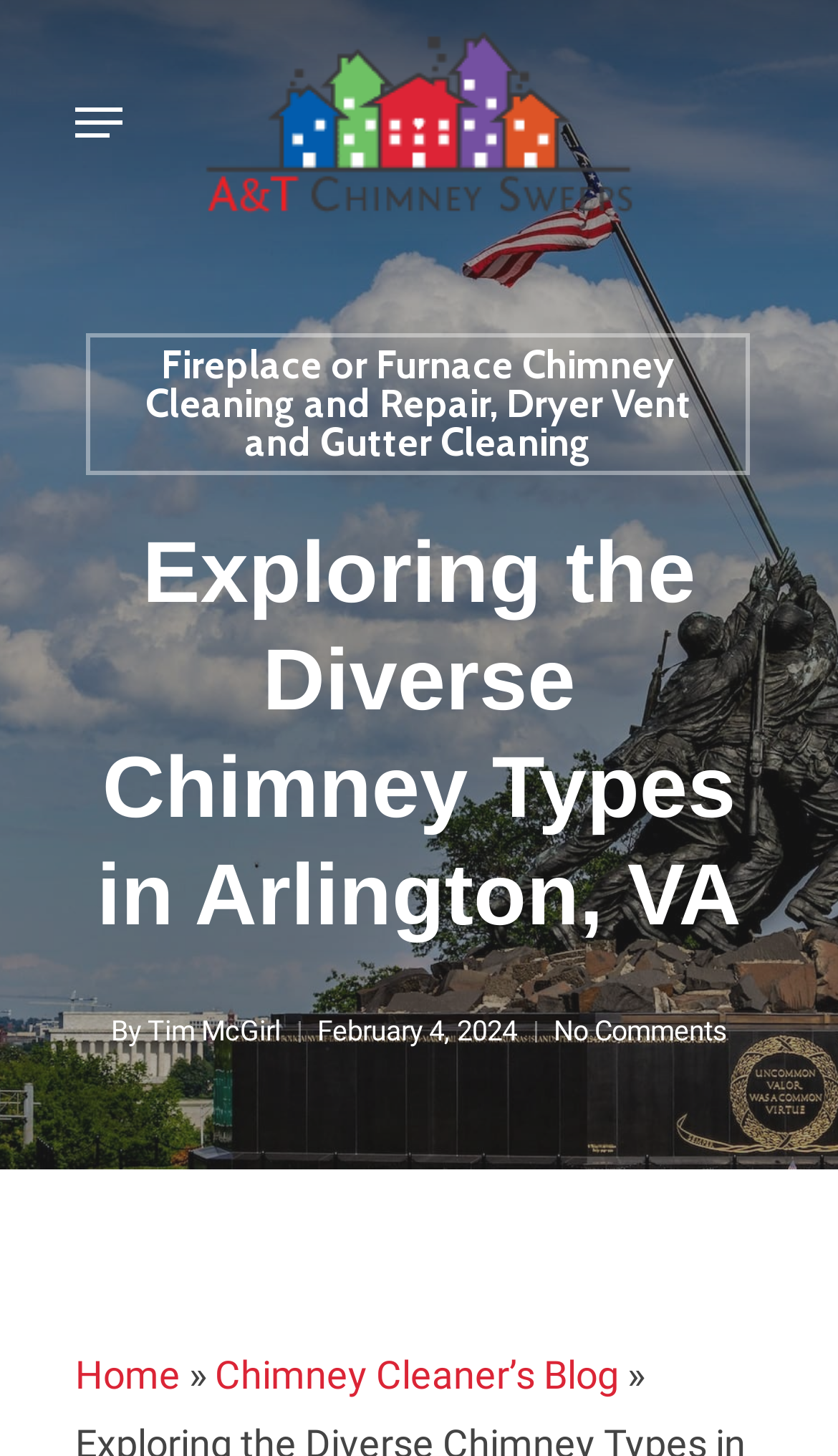Analyze the image and provide a detailed answer to the question: What is the name of the company on the top left?

By looking at the top left corner of the webpage, I see a logo and a text 'A&T Chimney Sweeps NOVA'. This is likely the name of the company.